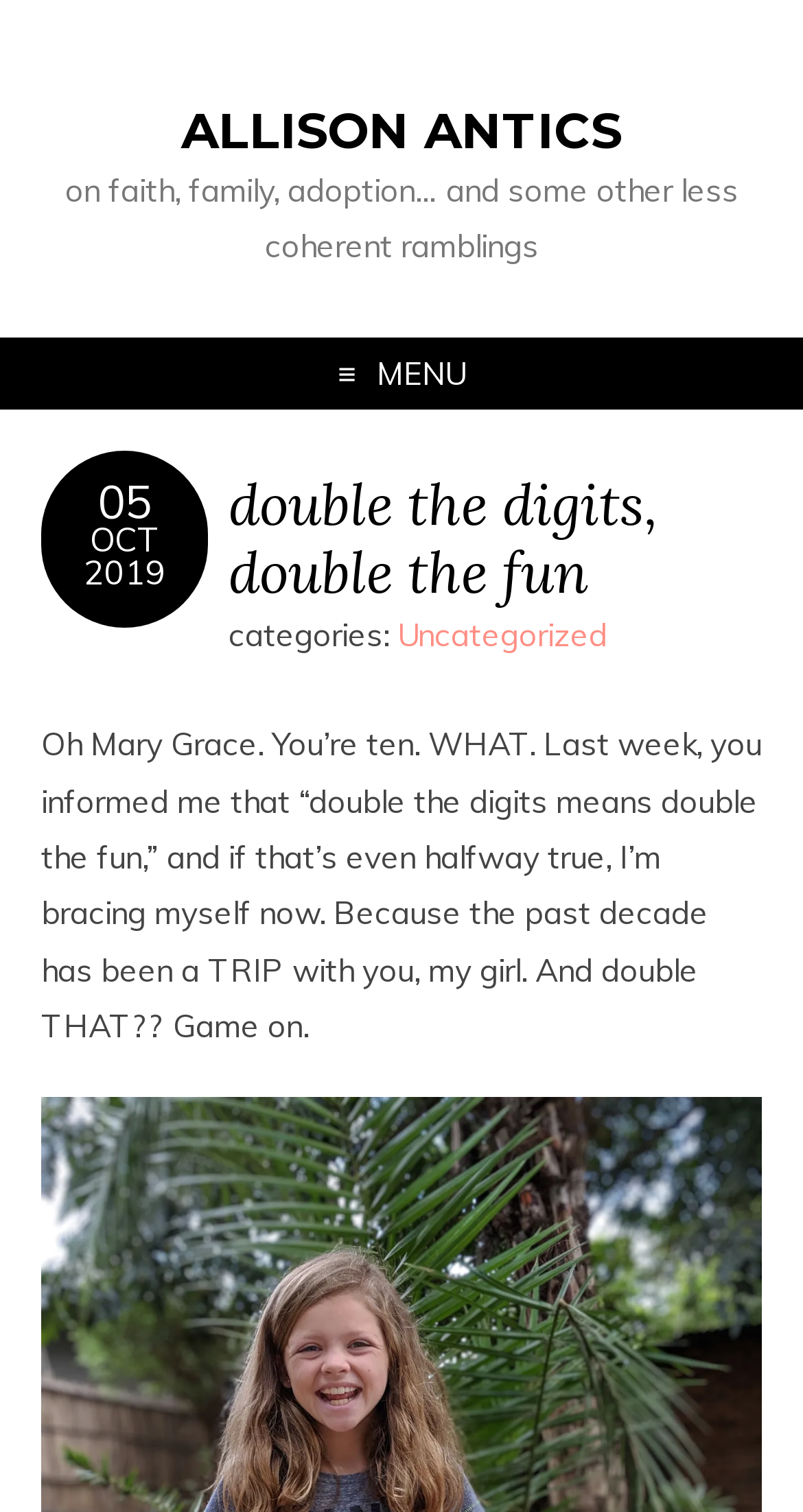What is the name of the blog?
Using the visual information, reply with a single word or short phrase.

Allison Antics